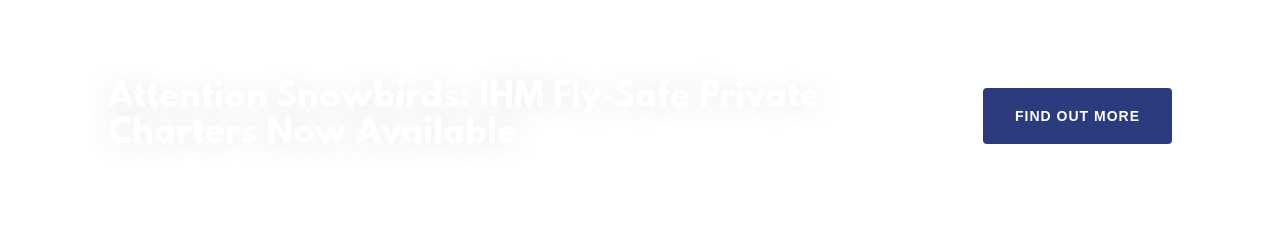Detail every visible element in the image extensively.

The image features an announcement targeted at "Snowbirds," highlighting the availability of IHM Fly-Safe Private Charters. The text, prominently displayed, emphasizes the service's focus on safe travel for those looking to journey during uncertain times. In addition, a button labeled "FIND OUT MORE" encourages viewers to seek further information about these charter options, suggesting a convenient and tailored travel solution for individuals wishing to fly safely. The overall design balances clarity with an inviting call to action, ensuring it captures attention effectively.